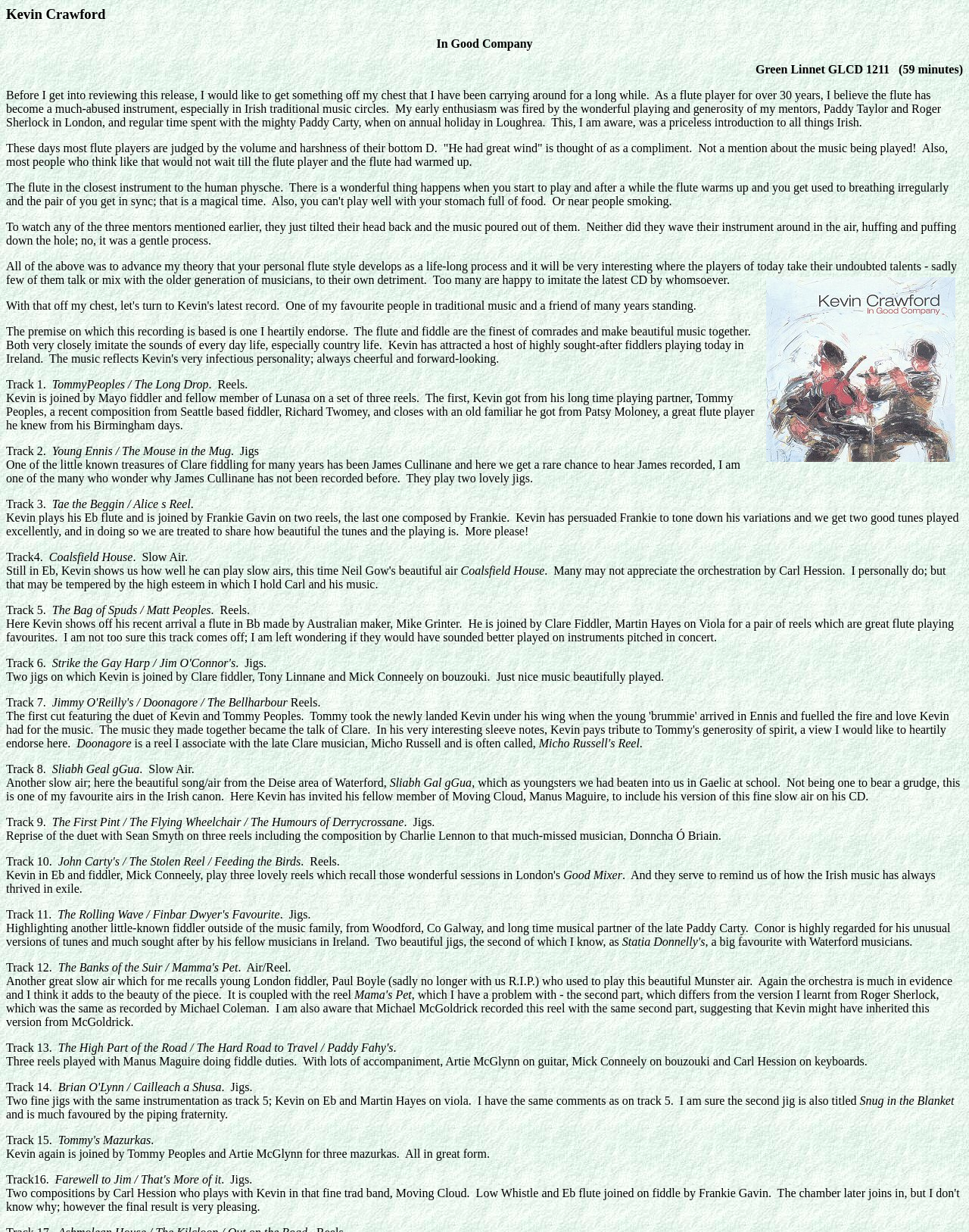Who is the fiddler mentioned in Track 3?
Please ensure your answer to the question is detailed and covers all necessary aspects.

The fiddler mentioned in Track 3 is Frankie Gavin, who is joined by Kevin on two reels, as described in the static text element corresponding to Track 3.